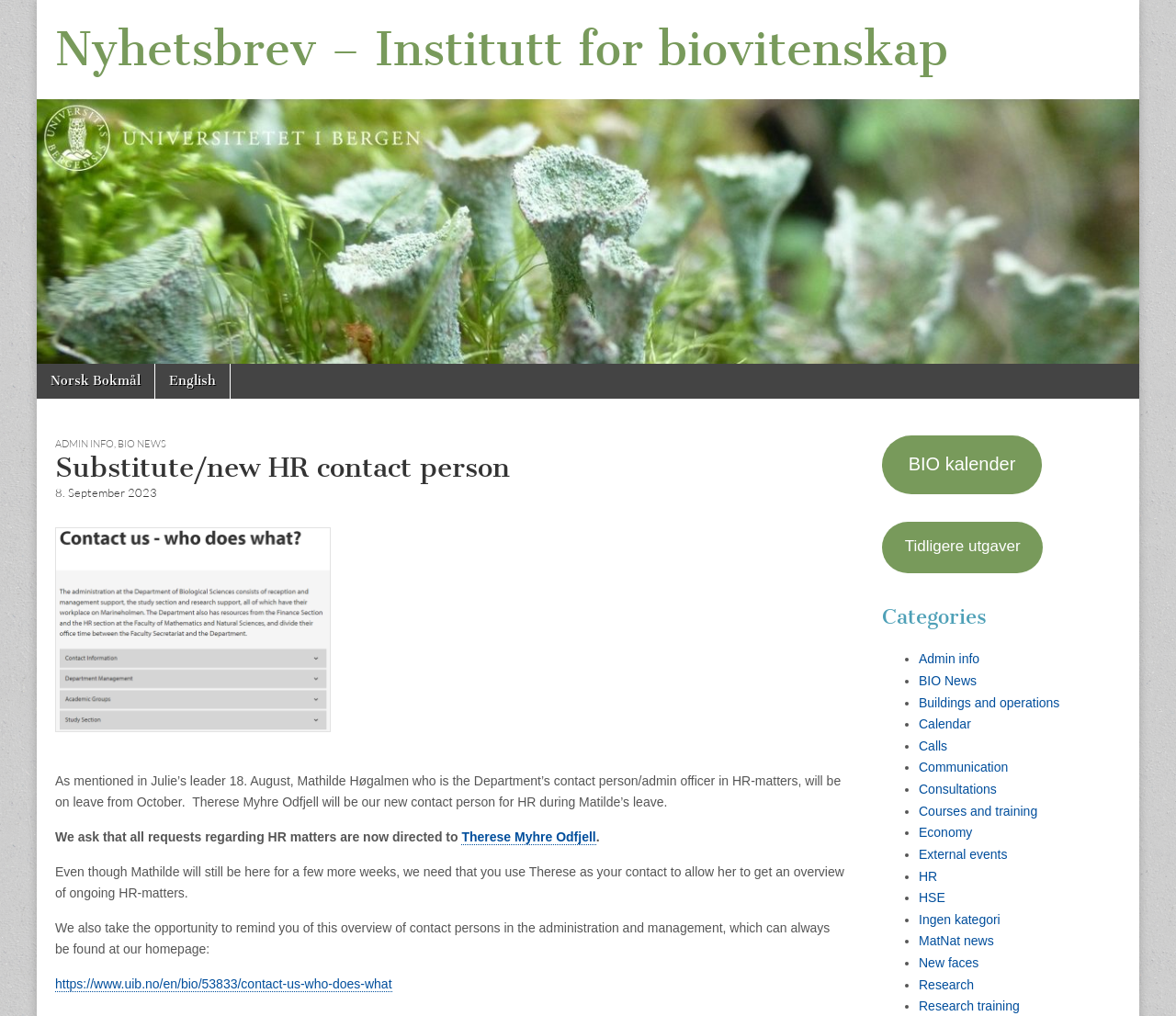Use a single word or phrase to answer the question:
How many categories are listed on the webpage?

17